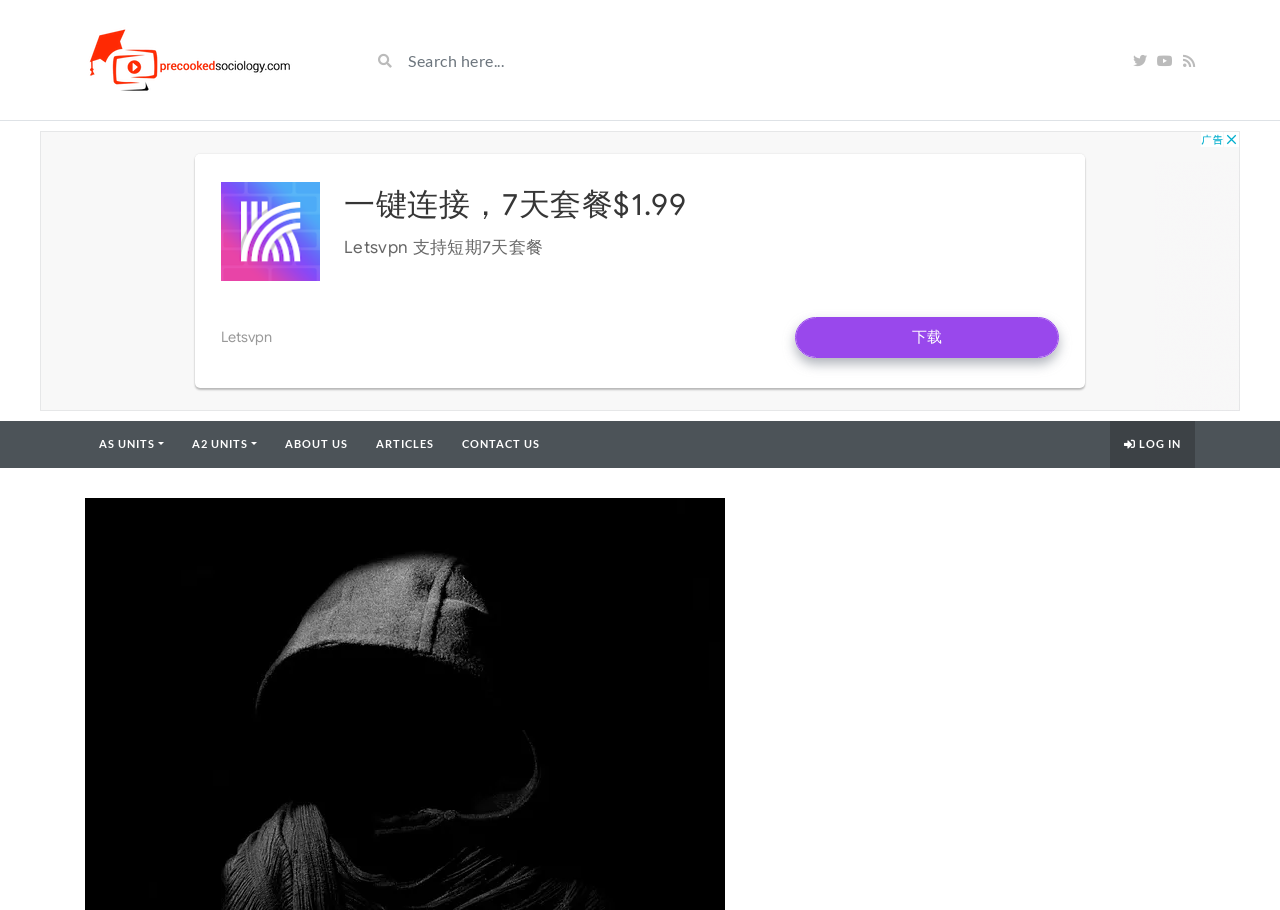What is the icon on the button?
Please give a detailed and elaborate answer to the question based on the image.

The button with the bounding box coordinates [0.289, 0.05, 0.312, 0.082] has an icon, which is a search icon, indicated by the Unicode character ''.